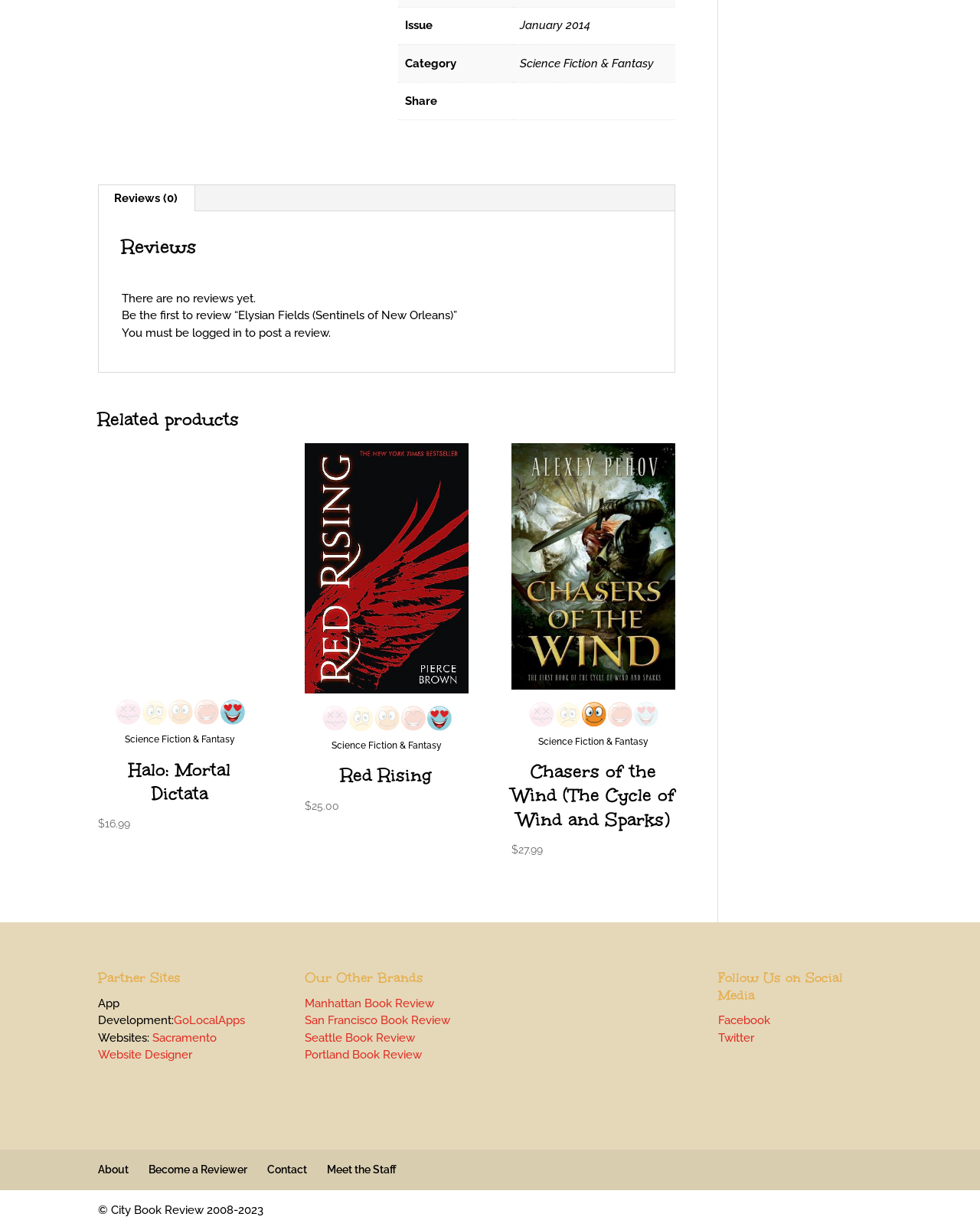Please find the bounding box for the UI element described by: "title="Evidence of Things Not Seen"".

None